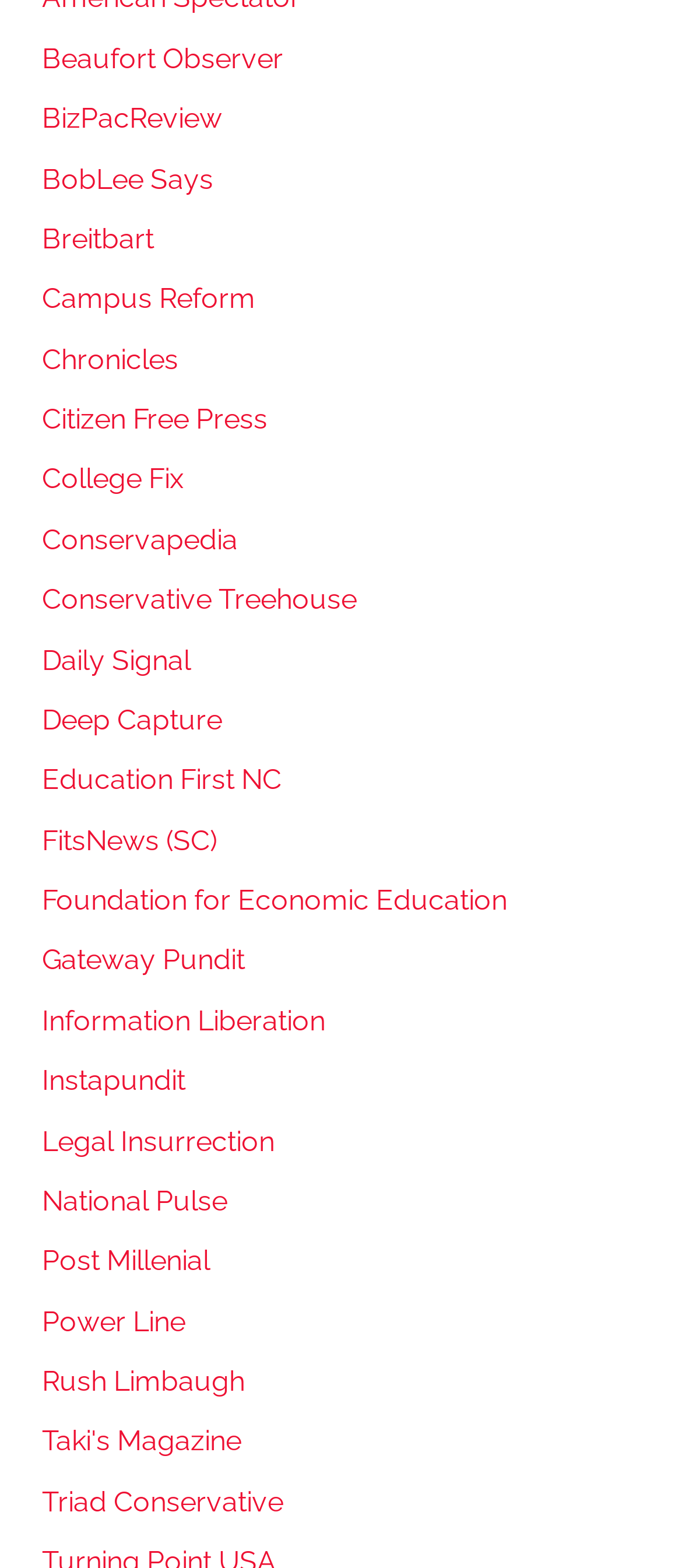What is the position of the 'Breitbart' link?
Please give a well-detailed answer to the question.

By examining the y1 and y2 coordinates of the 'Breitbart' link, I can determine its vertical position relative to the other links. Its y1 coordinate is 0.142, which is the fourth smallest y1 coordinate among all the links, indicating that it is the fourth link from the top.